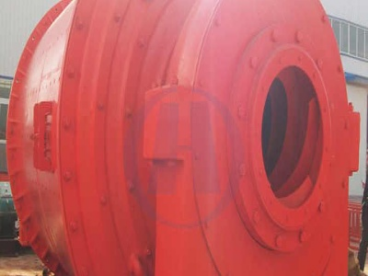Please provide a short answer using a single word or phrase for the question:
Where is the machine typically used?

Mining and milling industries